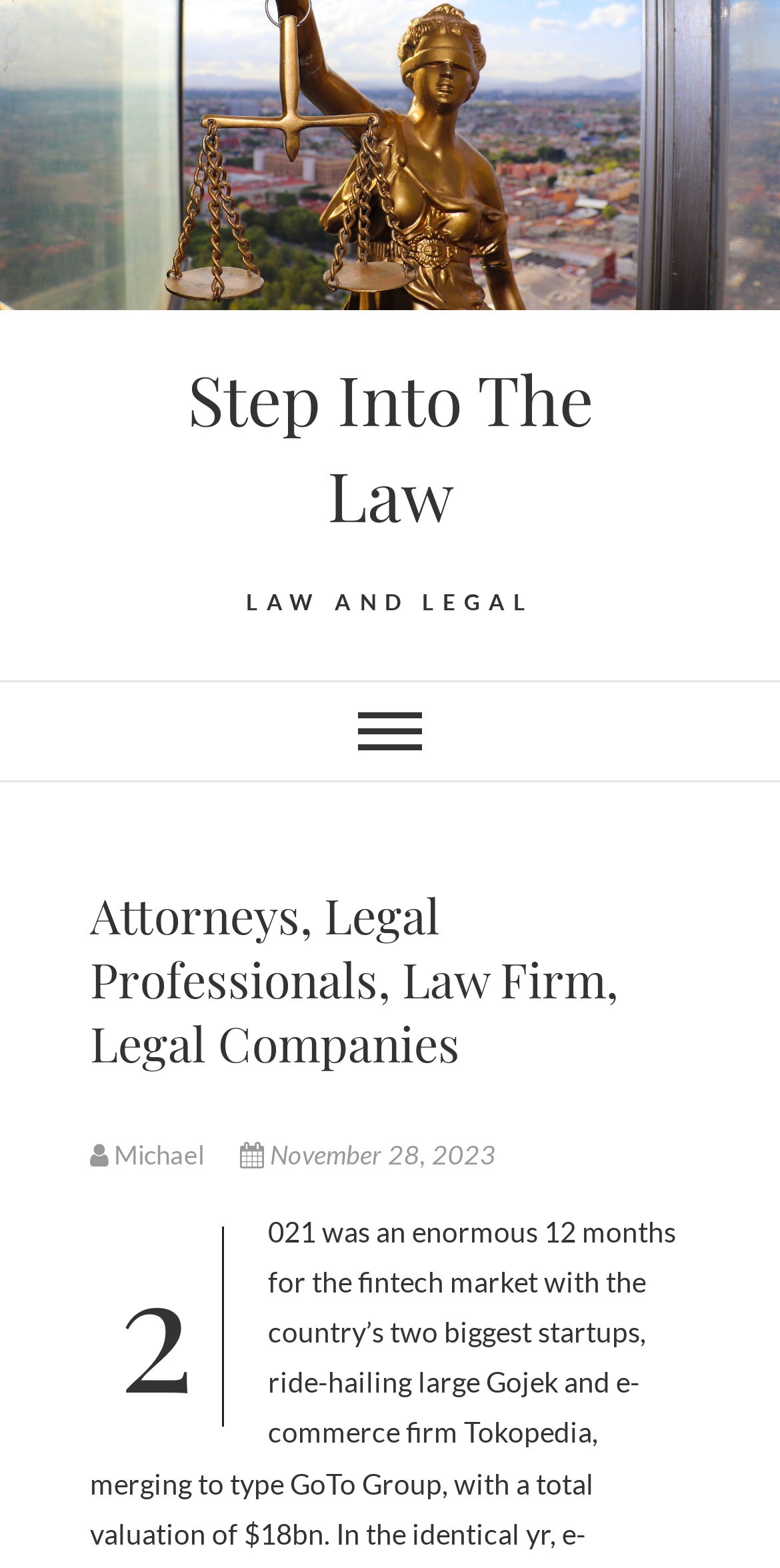What is the category of professionals mentioned?
Refer to the image and provide a detailed answer to the question.

The category of professionals mentioned is Legal Professionals, which is indicated by the StaticText element 'LAW AND LEGAL' with bounding box coordinates [0.315, 0.375, 0.685, 0.391] and the heading element 'Attorneys, Legal Professionals, Law Firm, Legal Companies' with bounding box coordinates [0.115, 0.562, 0.885, 0.685].